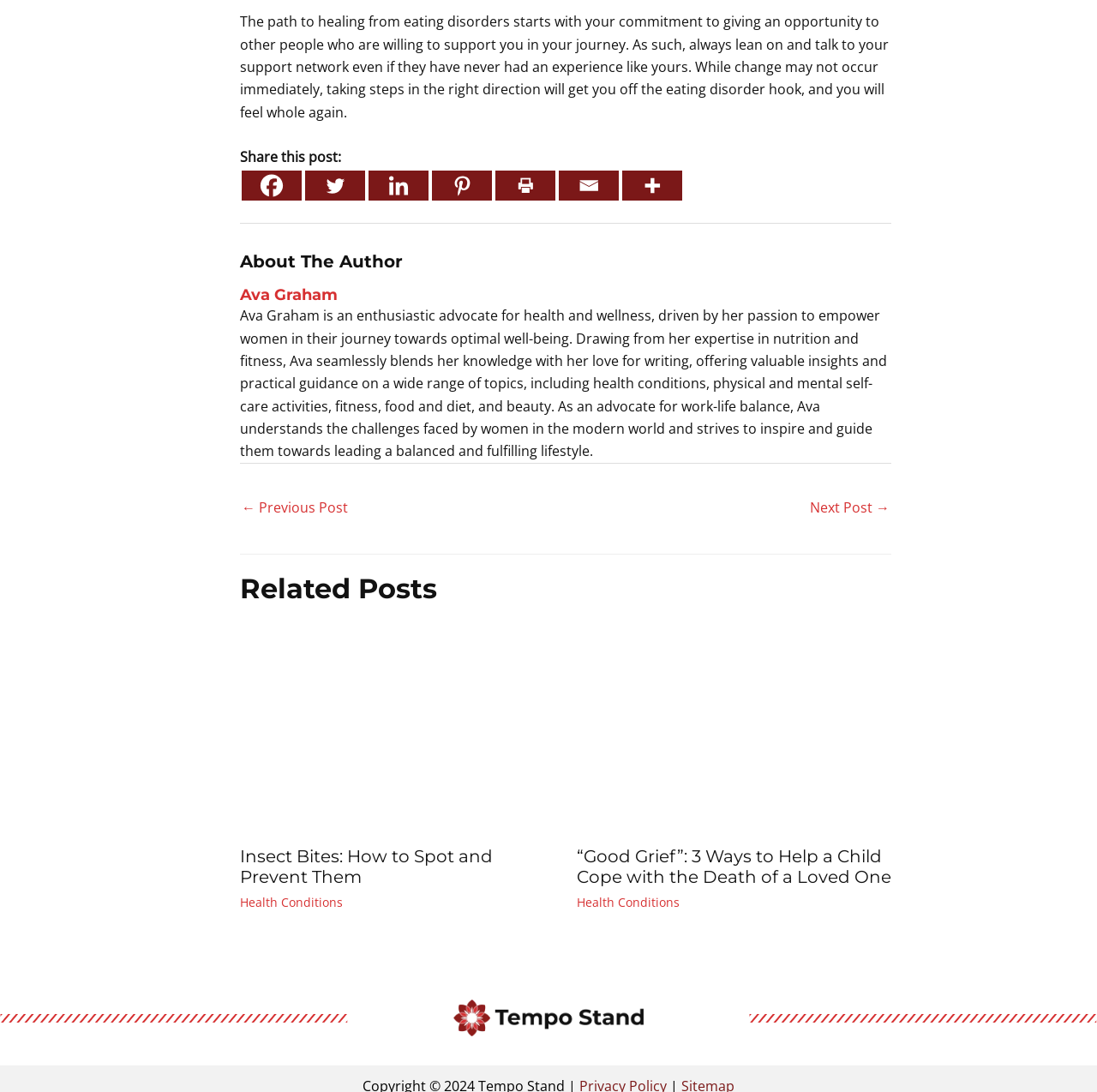Identify the bounding box coordinates of the region I need to click to complete this instruction: "Go to the next post".

[0.738, 0.451, 0.811, 0.481]